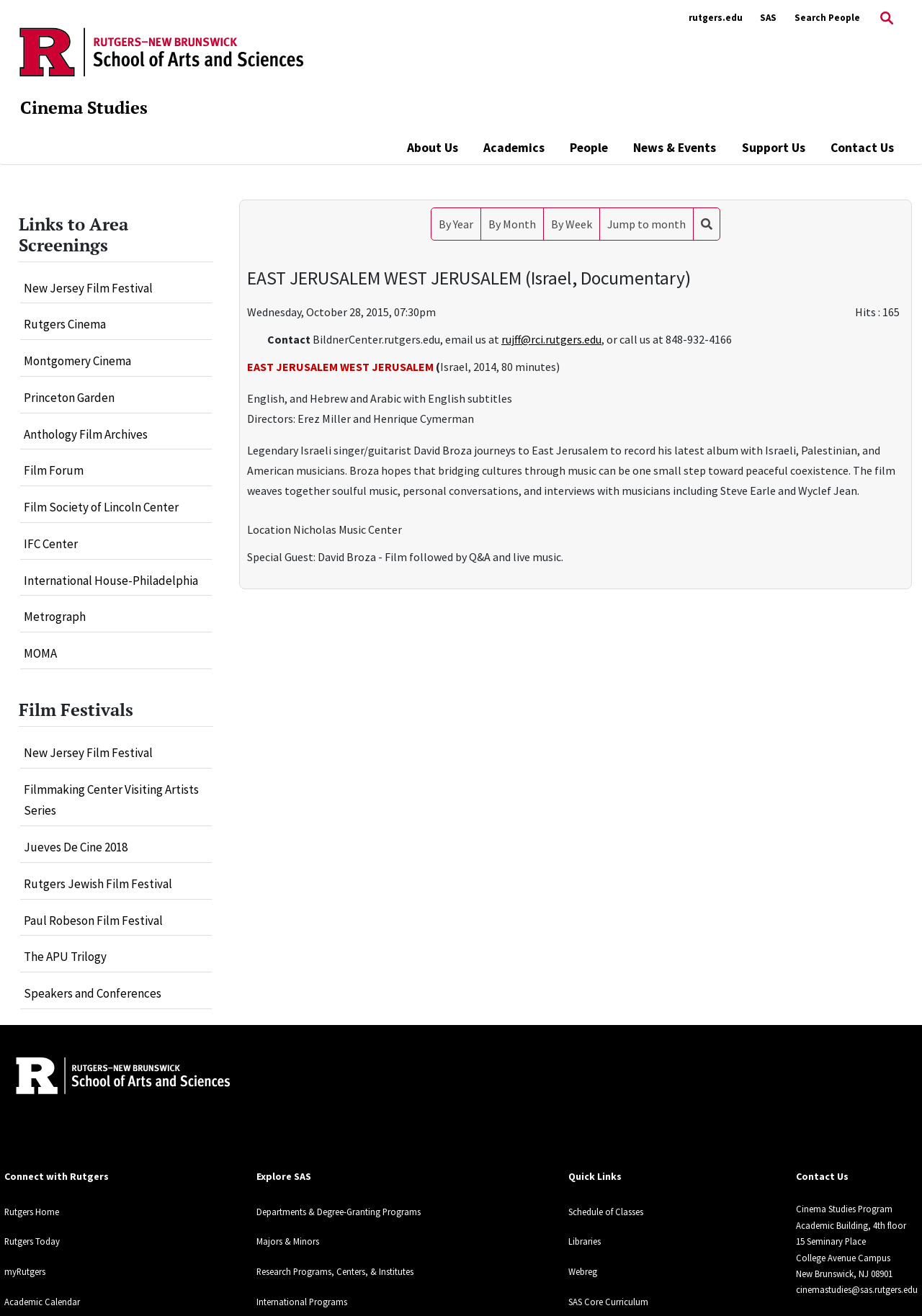Calculate the bounding box coordinates for the UI element based on the following description: "By Week". Ensure the coordinates are four float numbers between 0 and 1, i.e., [left, top, right, bottom].

[0.59, 0.158, 0.65, 0.182]